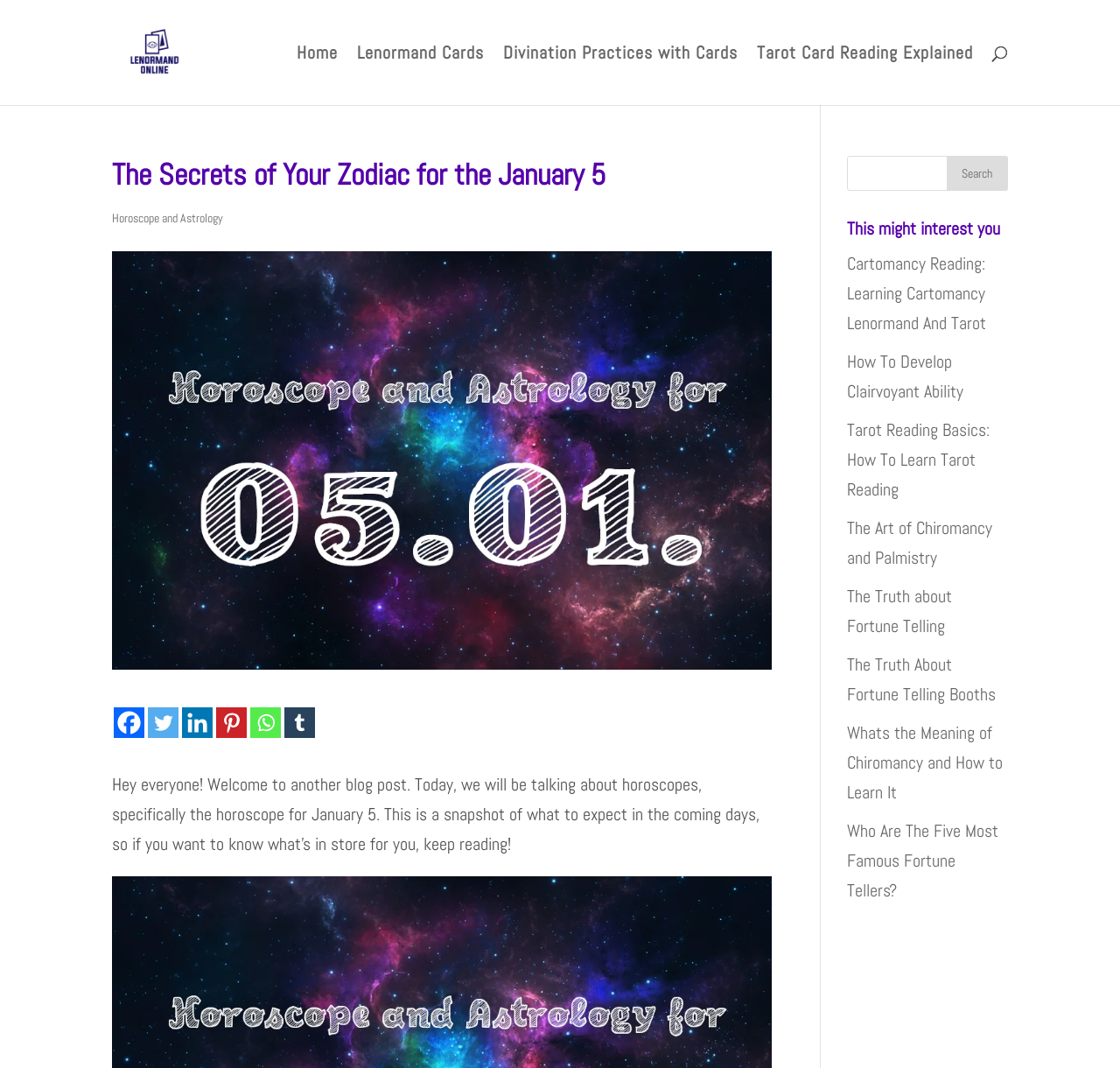How many social media links are available? Please answer the question using a single word or phrase based on the image.

6